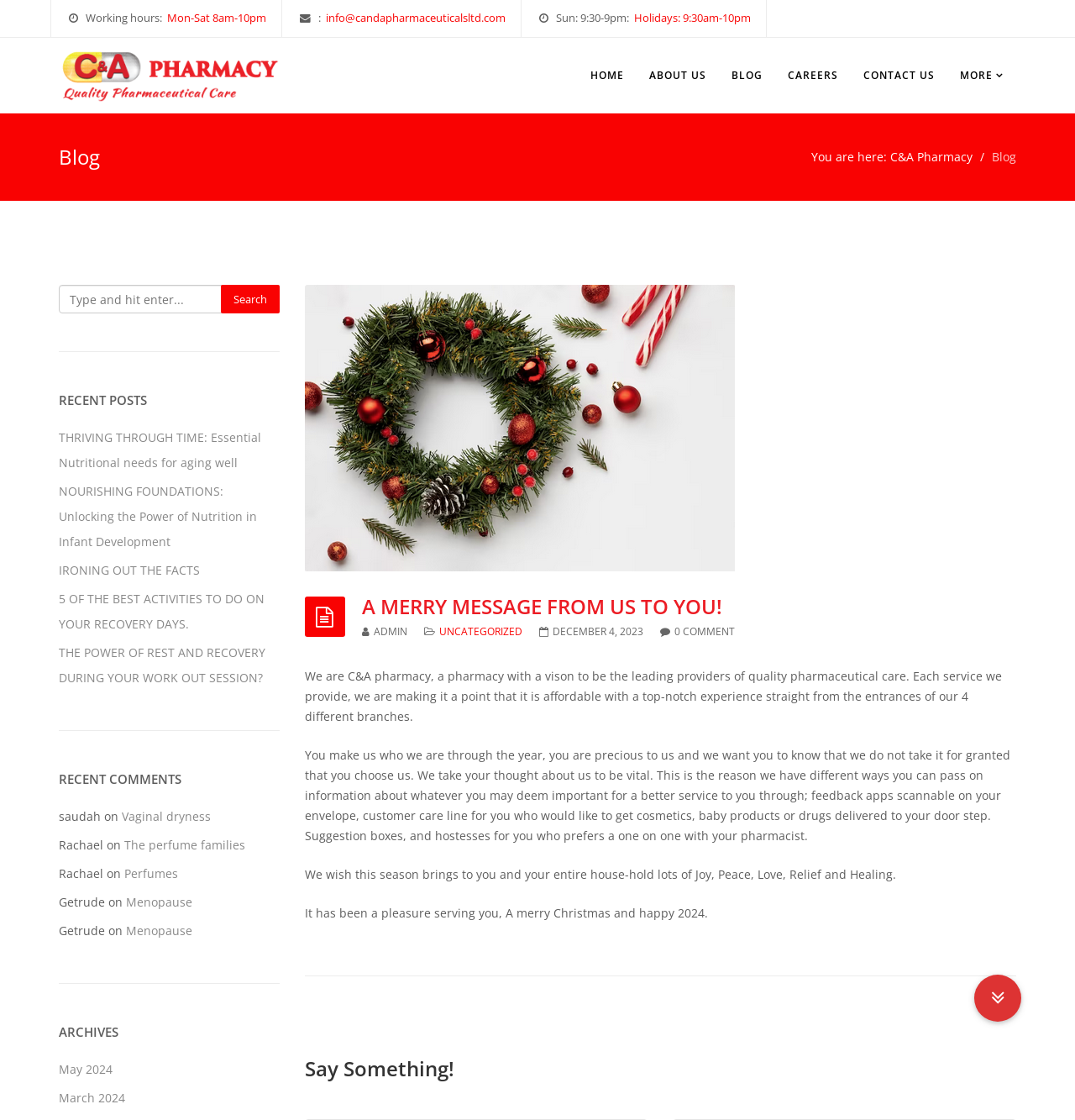How many branches does C&A pharmacy have?
Using the image, give a concise answer in the form of a single word or short phrase.

4